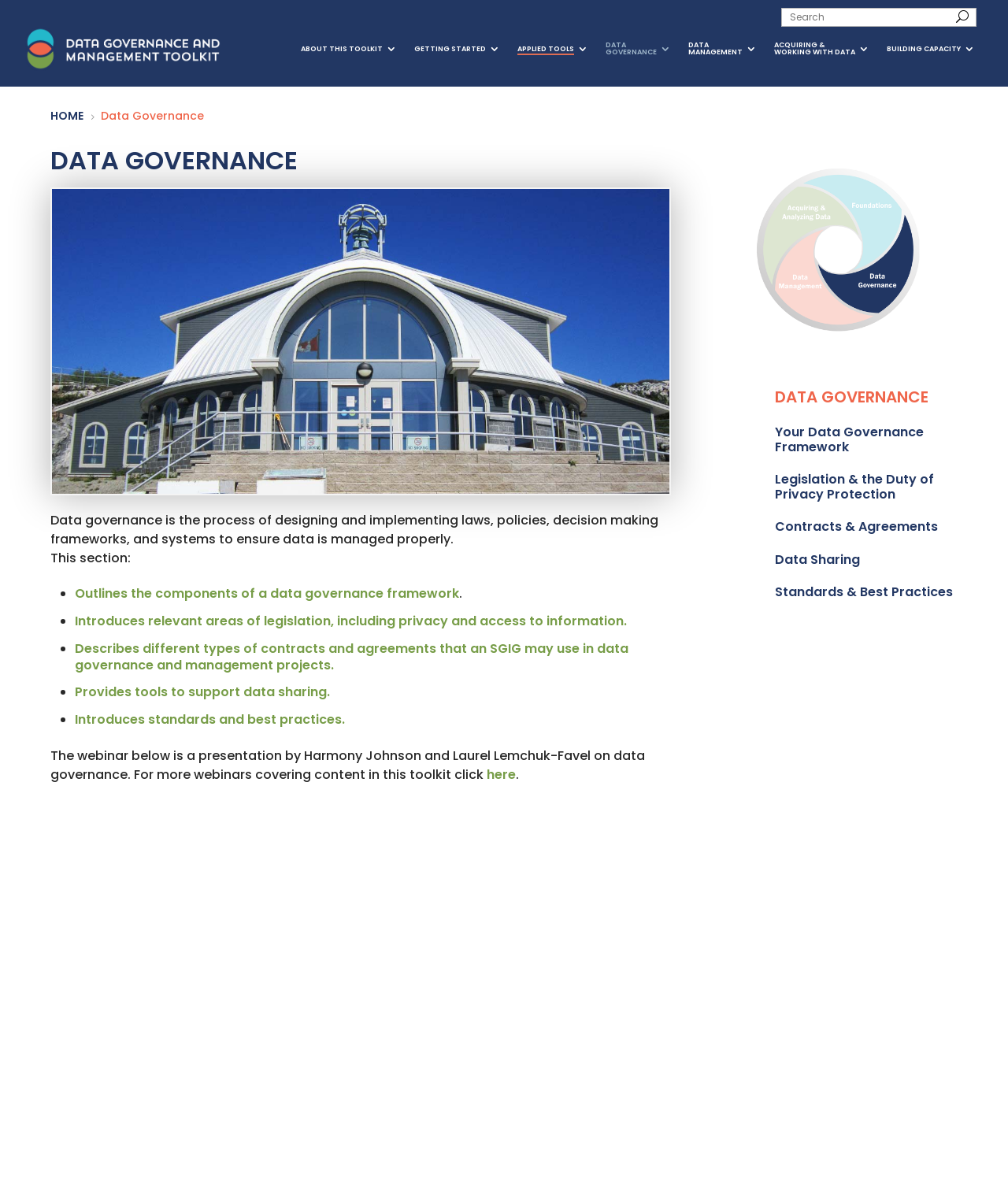Please identify the bounding box coordinates of the clickable area that will fulfill the following instruction: "Create a Website Account". The coordinates should be in the format of four float numbers between 0 and 1, i.e., [left, top, right, bottom].

None